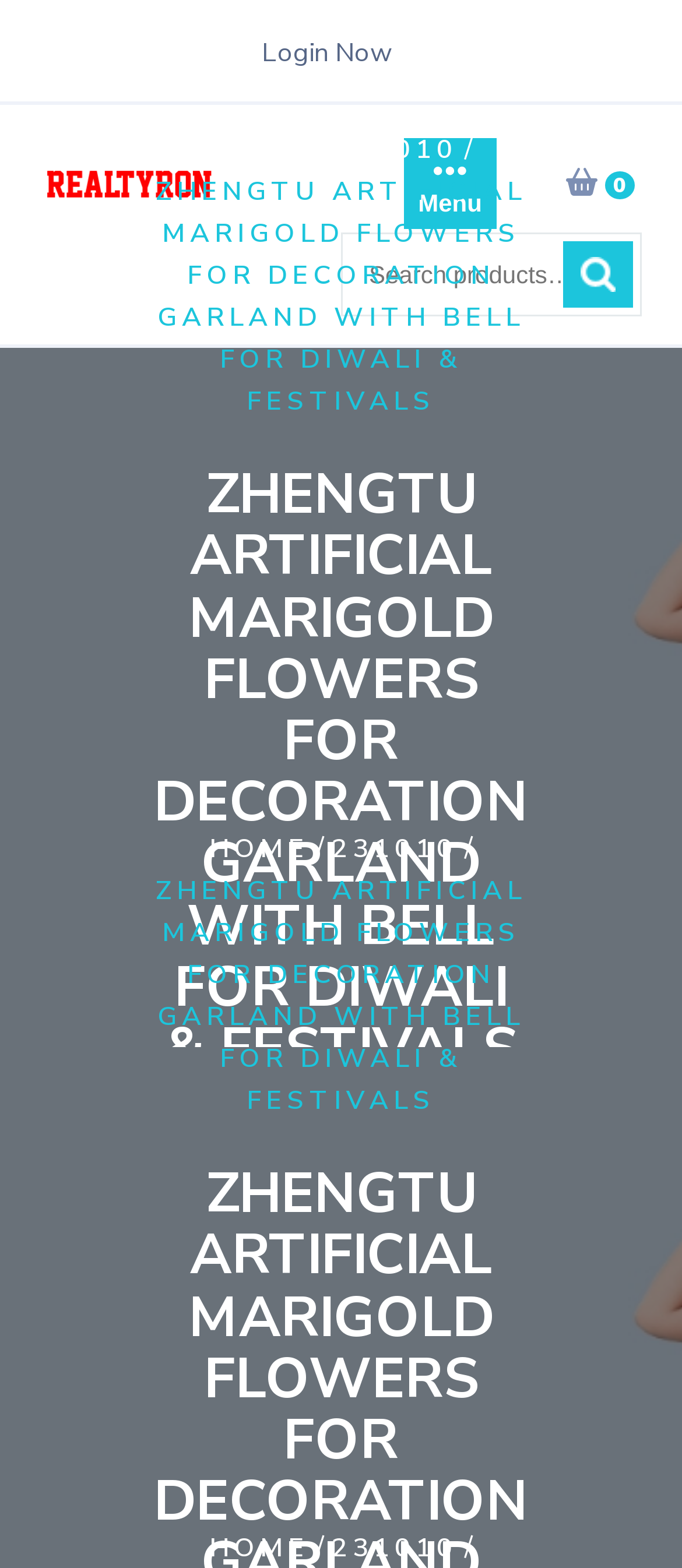What is the date mentioned on the webpage?
Refer to the image and give a detailed response to the question.

The date mentioned on the webpage is OCTOBER 10, 2023, which is located at the middle of the webpage, as indicated by the bounding box coordinates [0.309, 0.716, 0.66, 0.738] and the StaticText element.